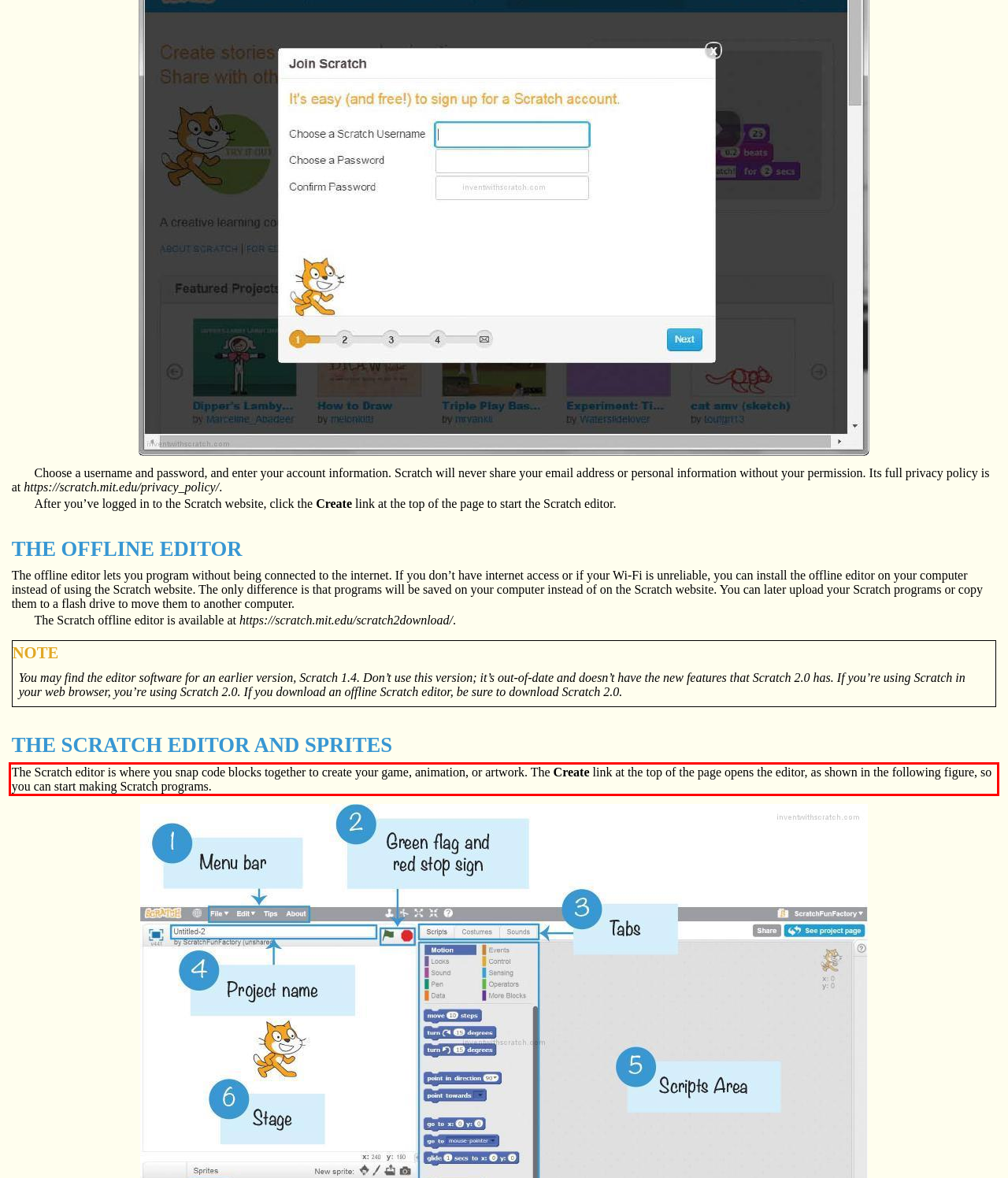Given a screenshot of a webpage, locate the red bounding box and extract the text it encloses.

The Scratch editor is where you snap code blocks together to create your game, animation, or artwork. The Create link at the top of the page opens the editor, as shown in the following figure, so you can start making Scratch programs.